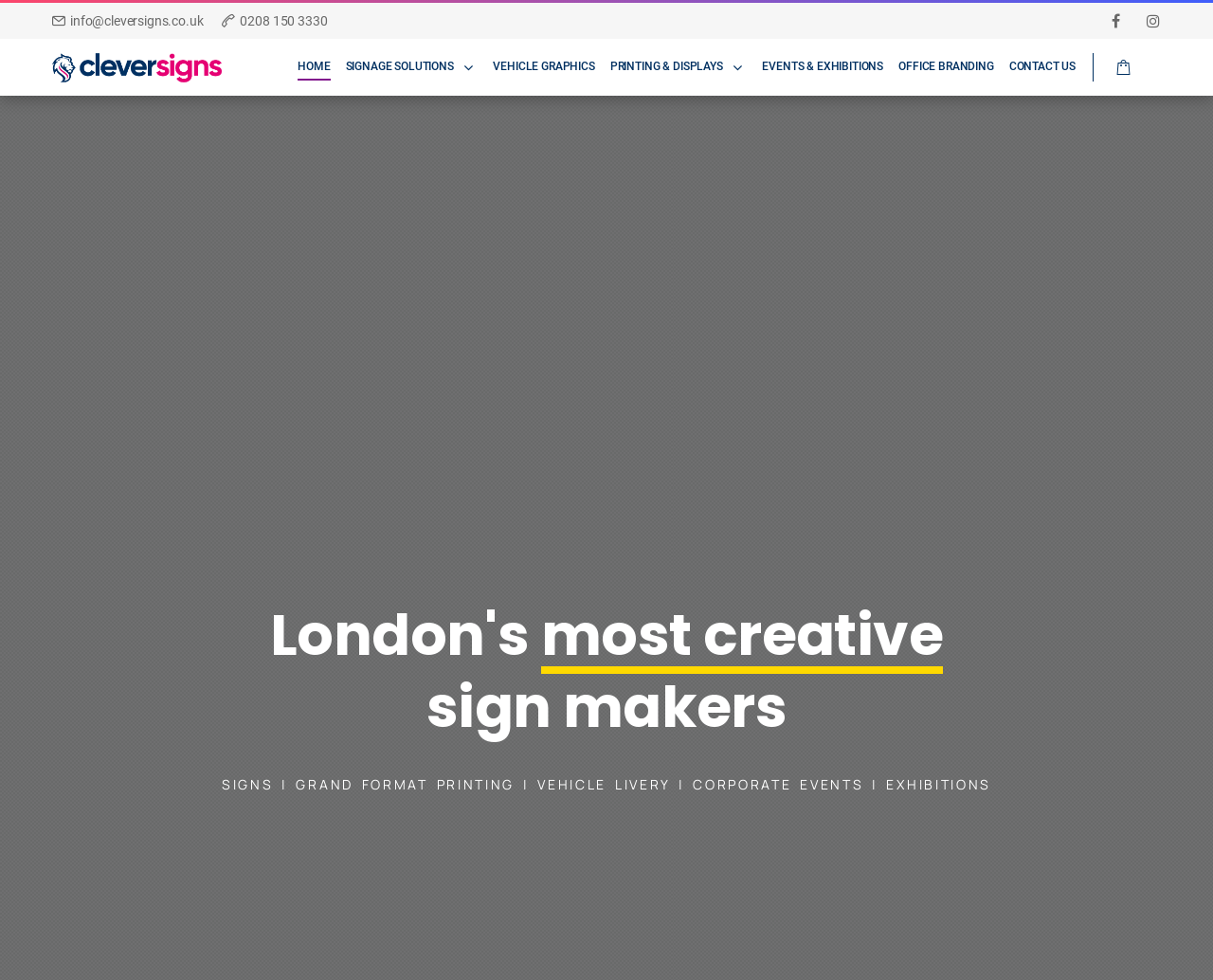Determine the webpage's heading and output its text content.

London's most creative
sign makers